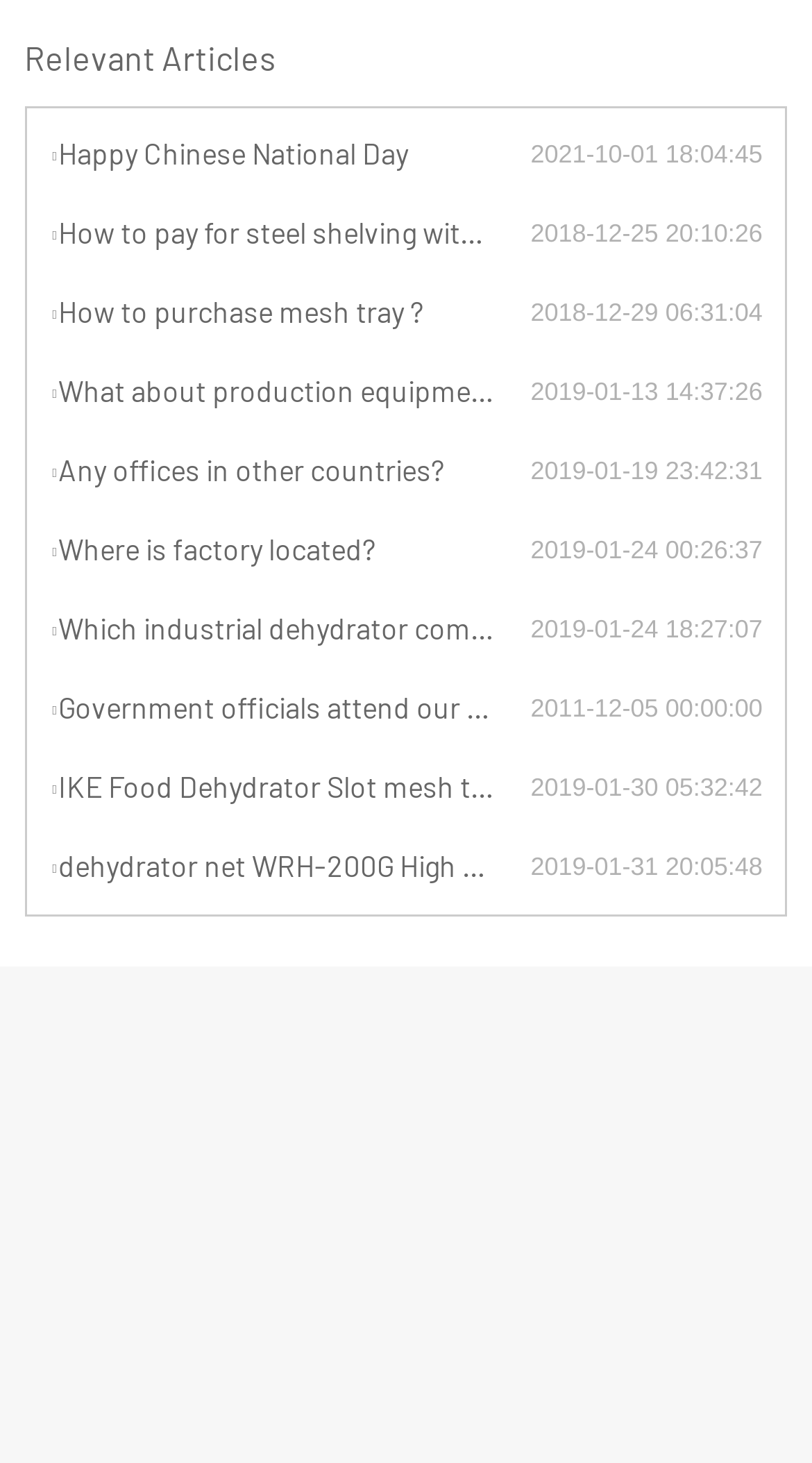Determine the bounding box coordinates for the clickable element to execute this instruction: "Read 'What about production equipment?' article". Provide the coordinates as four float numbers between 0 and 1, i.e., [left, top, right, bottom].

[0.061, 0.253, 0.653, 0.285]